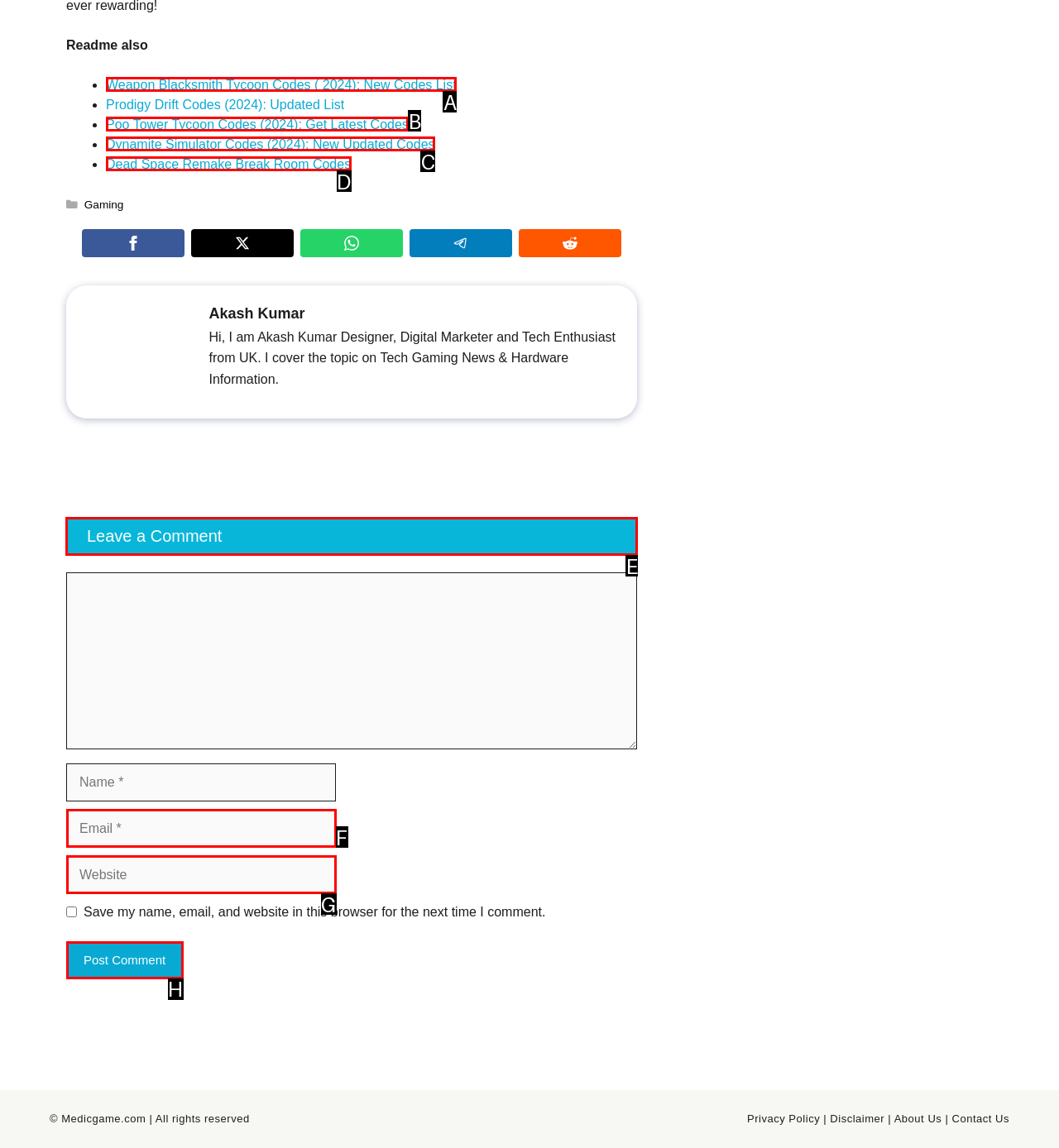Which option should be clicked to complete this task: Leave a comment
Reply with the letter of the correct choice from the given choices.

E